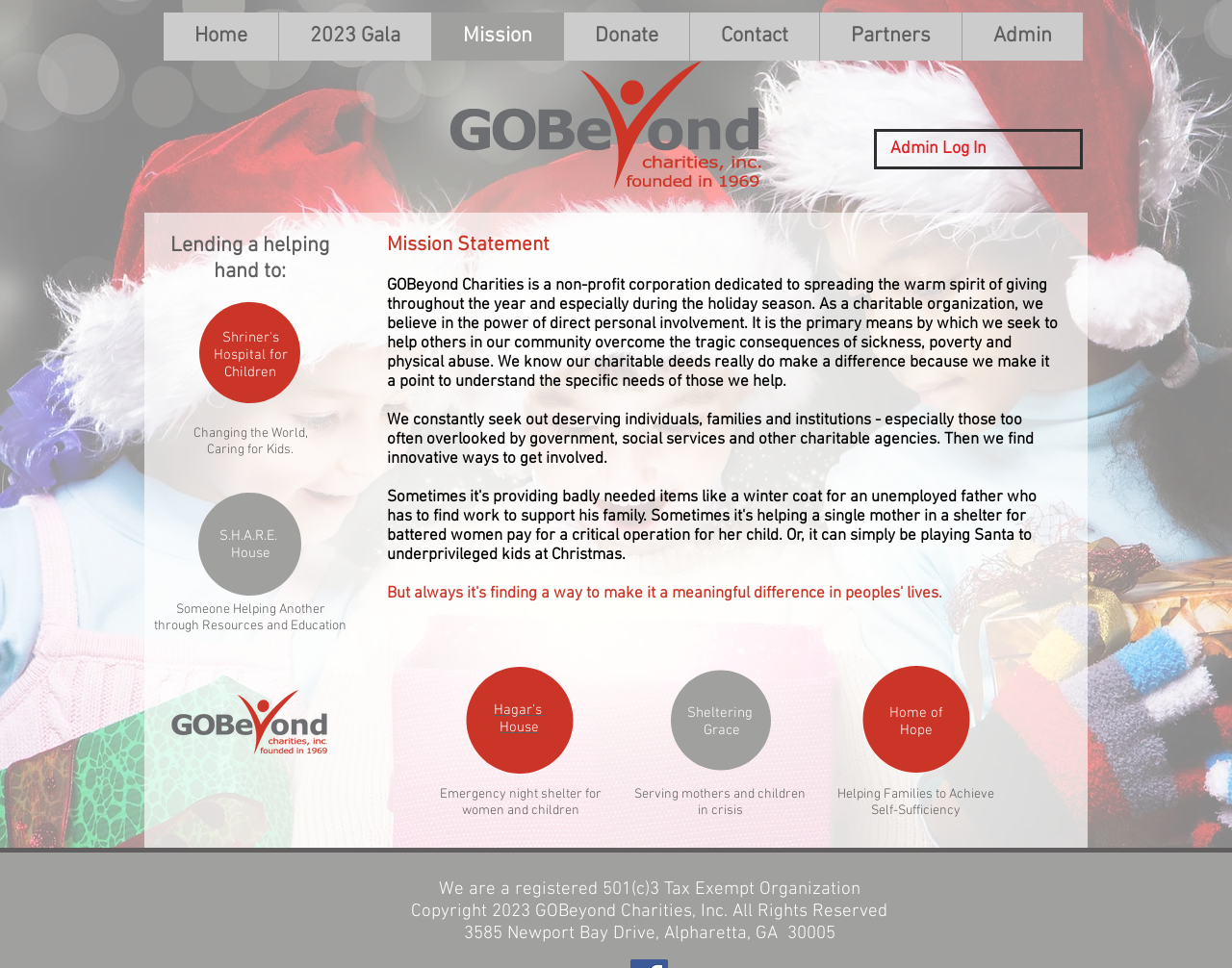Please determine the bounding box coordinates of the area that needs to be clicked to complete this task: 'Click the Donate link'. The coordinates must be four float numbers between 0 and 1, formatted as [left, top, right, bottom].

[0.457, 0.013, 0.559, 0.063]